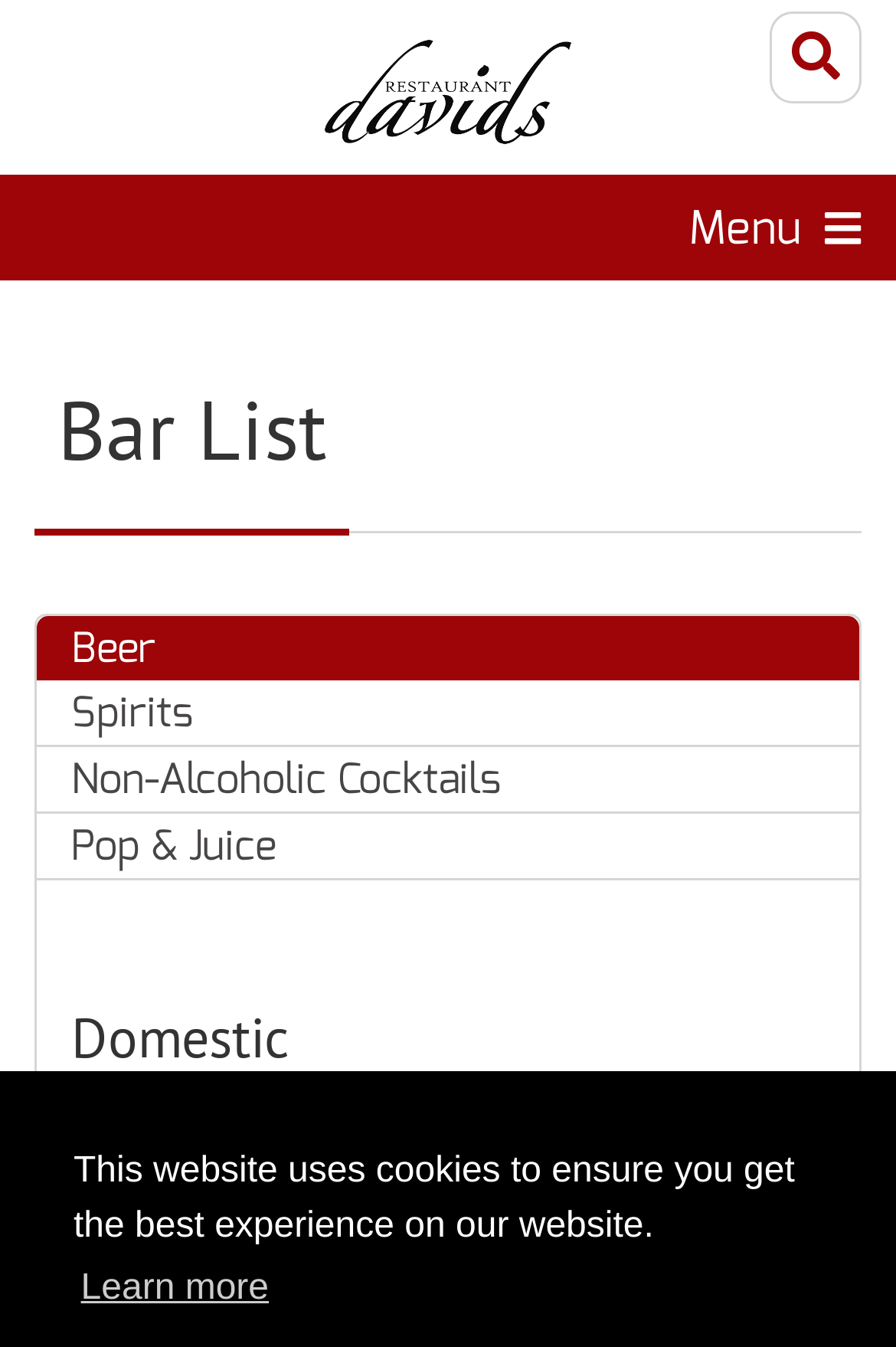Please find the bounding box for the following UI element description. Provide the coordinates in (top-left x, top-left y, bottom-right x, bottom-right y) format, with values between 0 and 1: aria-label="Davids Restaurant" title="Davids Restaurant"

[0.356, 0.026, 0.644, 0.111]